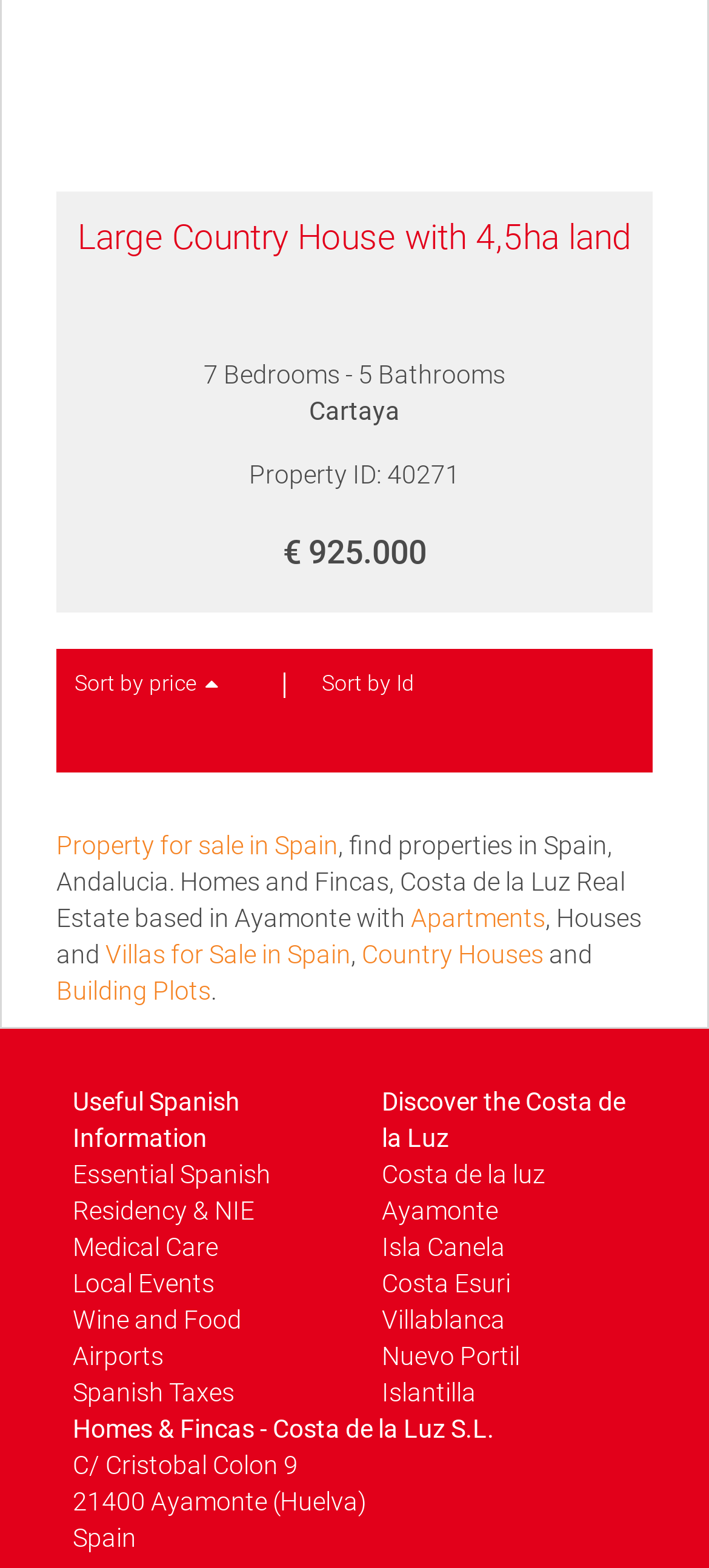Please provide a one-word or phrase answer to the question: 
Where is the property located?

Cartaya